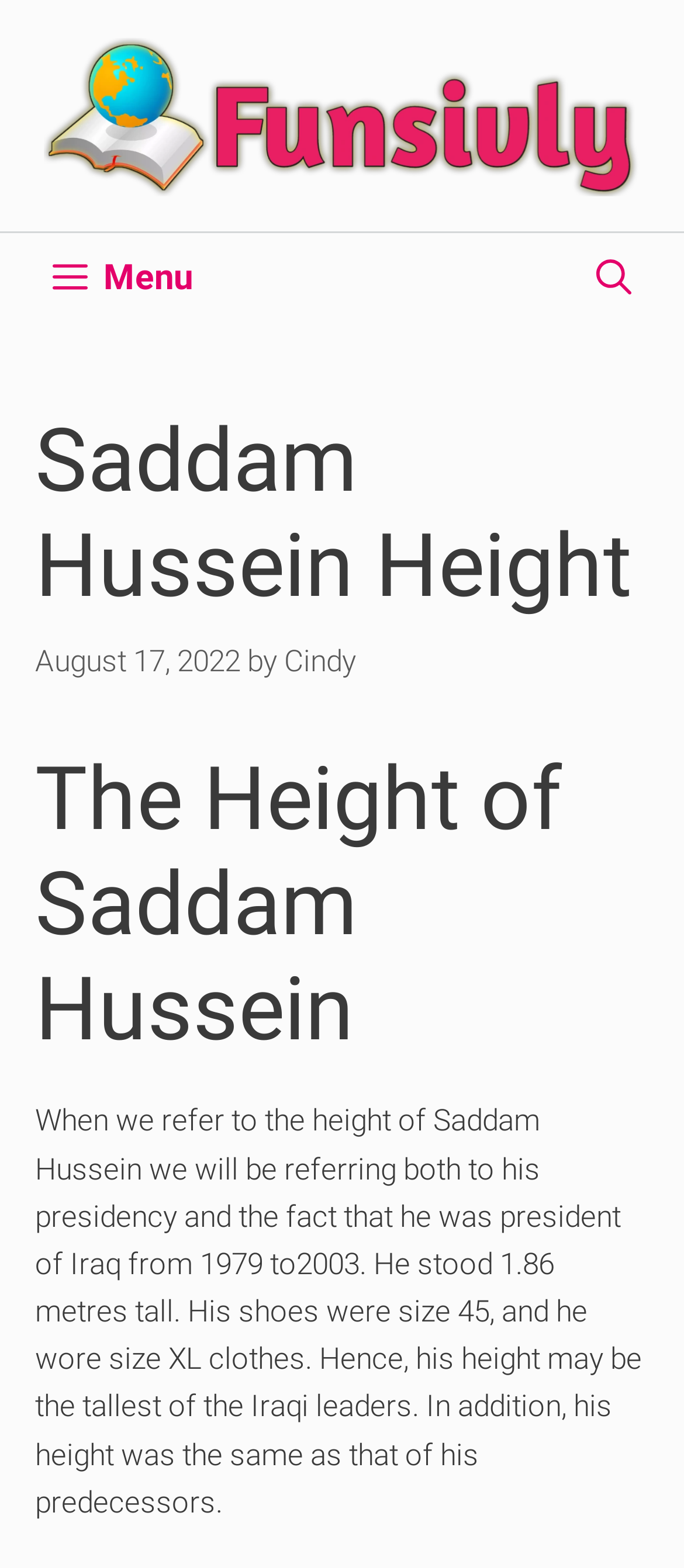Using the provided element description: "aria-label="Open Search Bar"", identify the bounding box coordinates. The coordinates should be four floats between 0 and 1 in the order [left, top, right, bottom].

[0.821, 0.149, 0.974, 0.205]